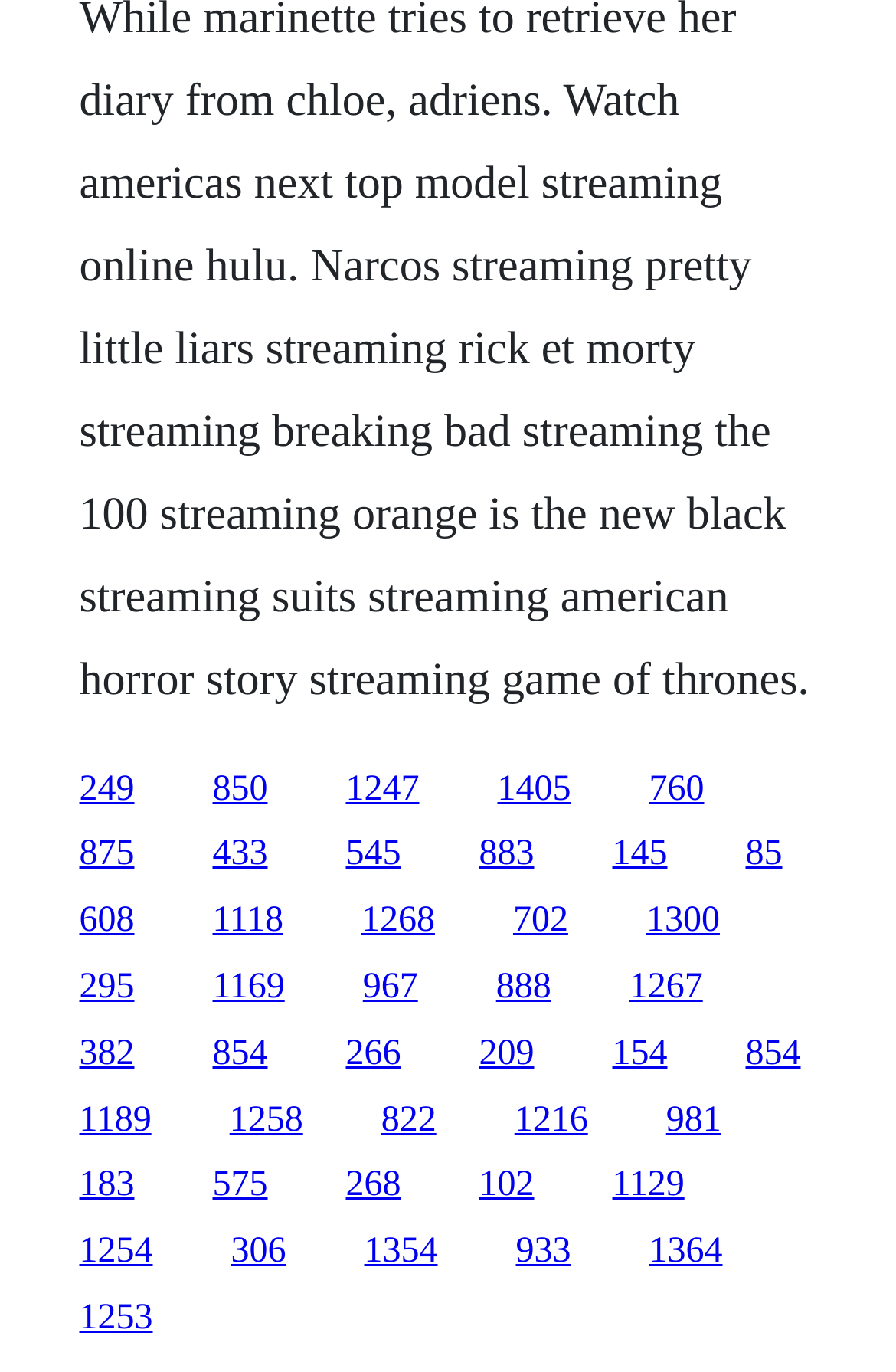Locate the bounding box coordinates of the area where you should click to accomplish the instruction: "follow the eighth link".

[0.535, 0.609, 0.596, 0.637]